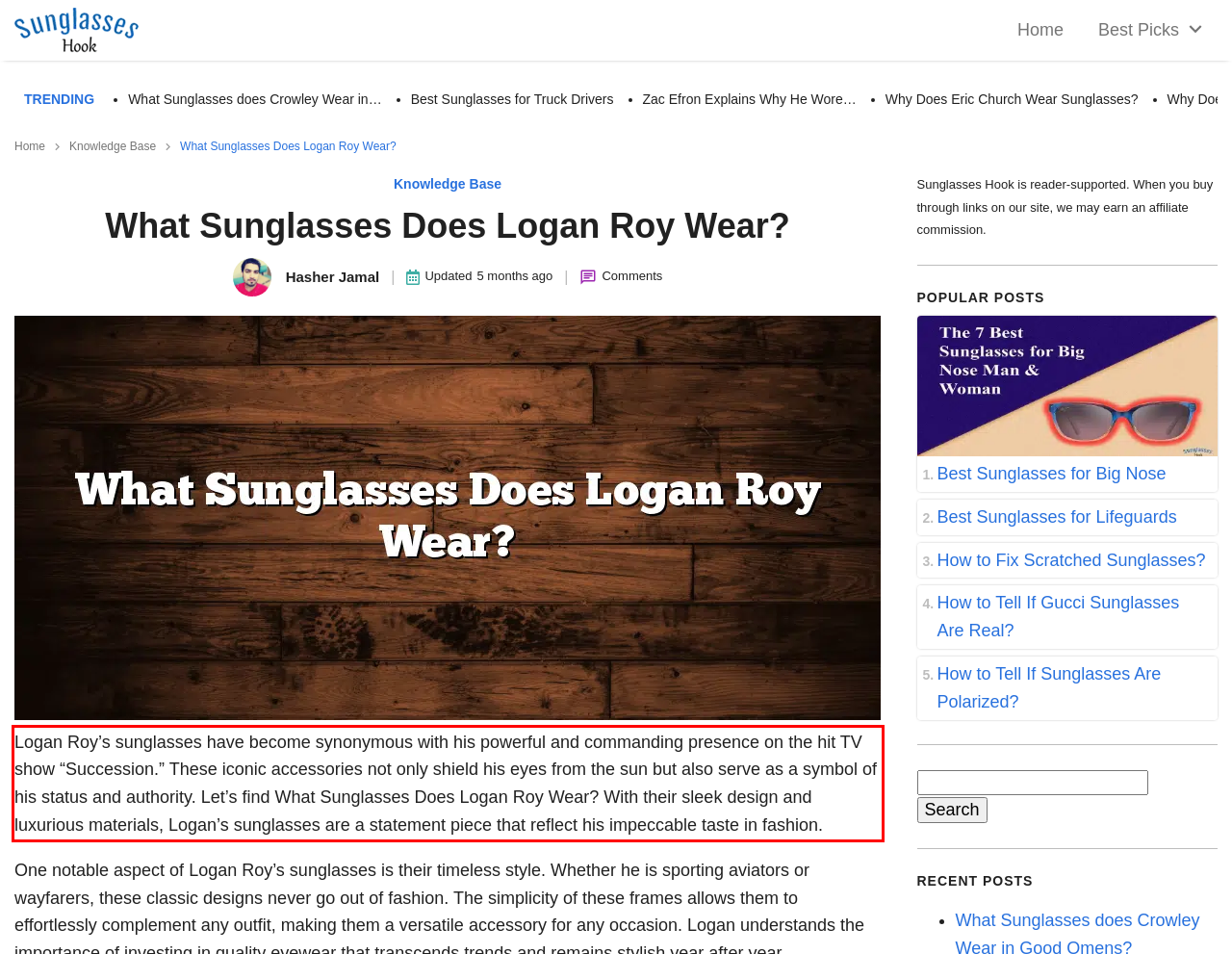Given a screenshot of a webpage, identify the red bounding box and perform OCR to recognize the text within that box.

Logan Roy’s sunglasses have become synonymous with his powerful and commanding presence on the hit TV show “Succession.” These iconic accessories not only shield his eyes from the sun but also serve as a symbol of his status and authority. Let’s find What Sunglasses Does Logan Roy Wear? With their sleek design and luxurious materials, Logan’s sunglasses are a statement piece that reflect his impeccable taste in fashion.